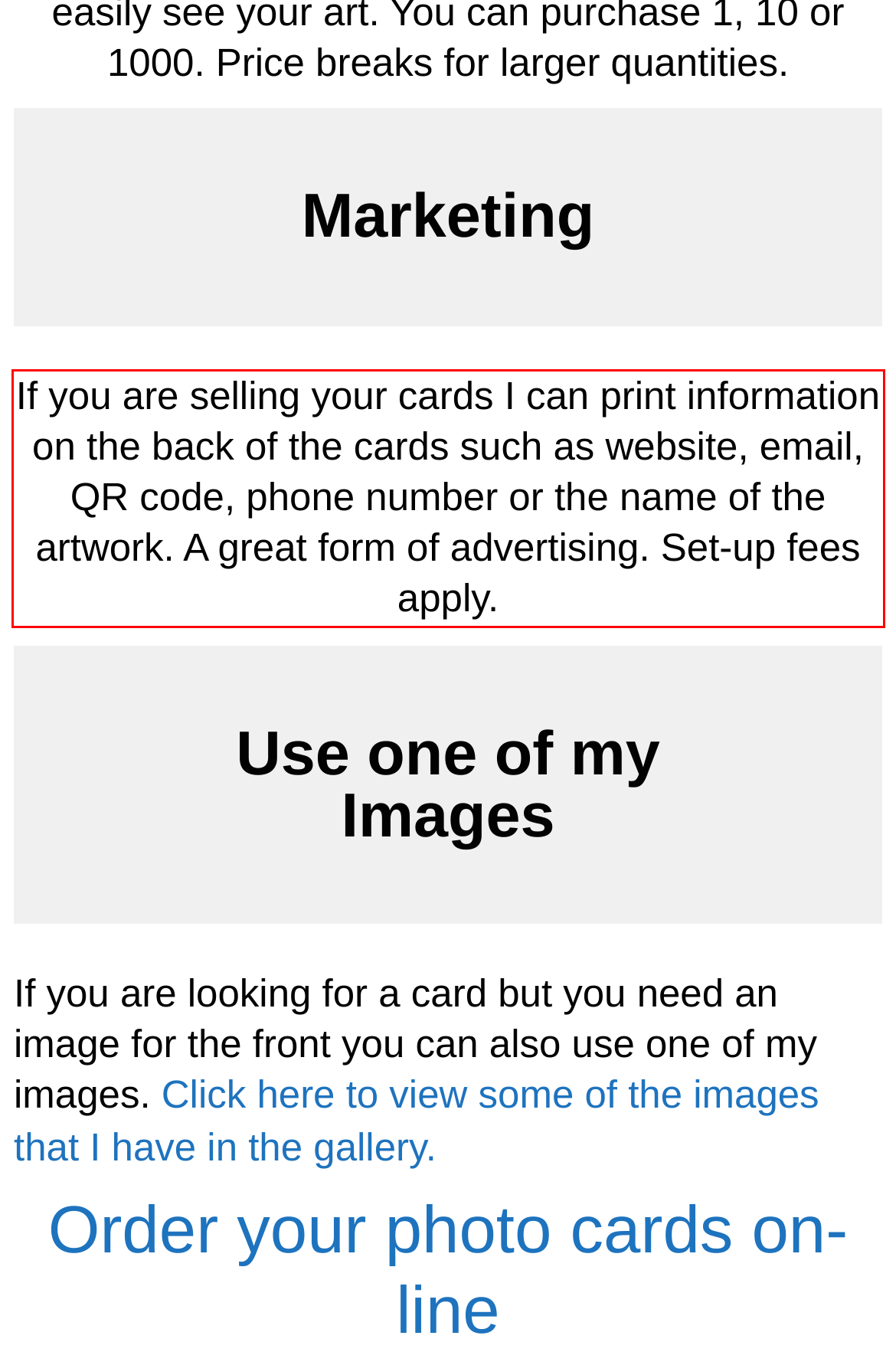You are provided with a screenshot of a webpage containing a red bounding box. Please extract the text enclosed by this red bounding box.

If you are selling your cards I can print information on the back of the cards such as website, email, QR code, phone number or the name of the artwork. A great form of advertising. Set-up fees apply.